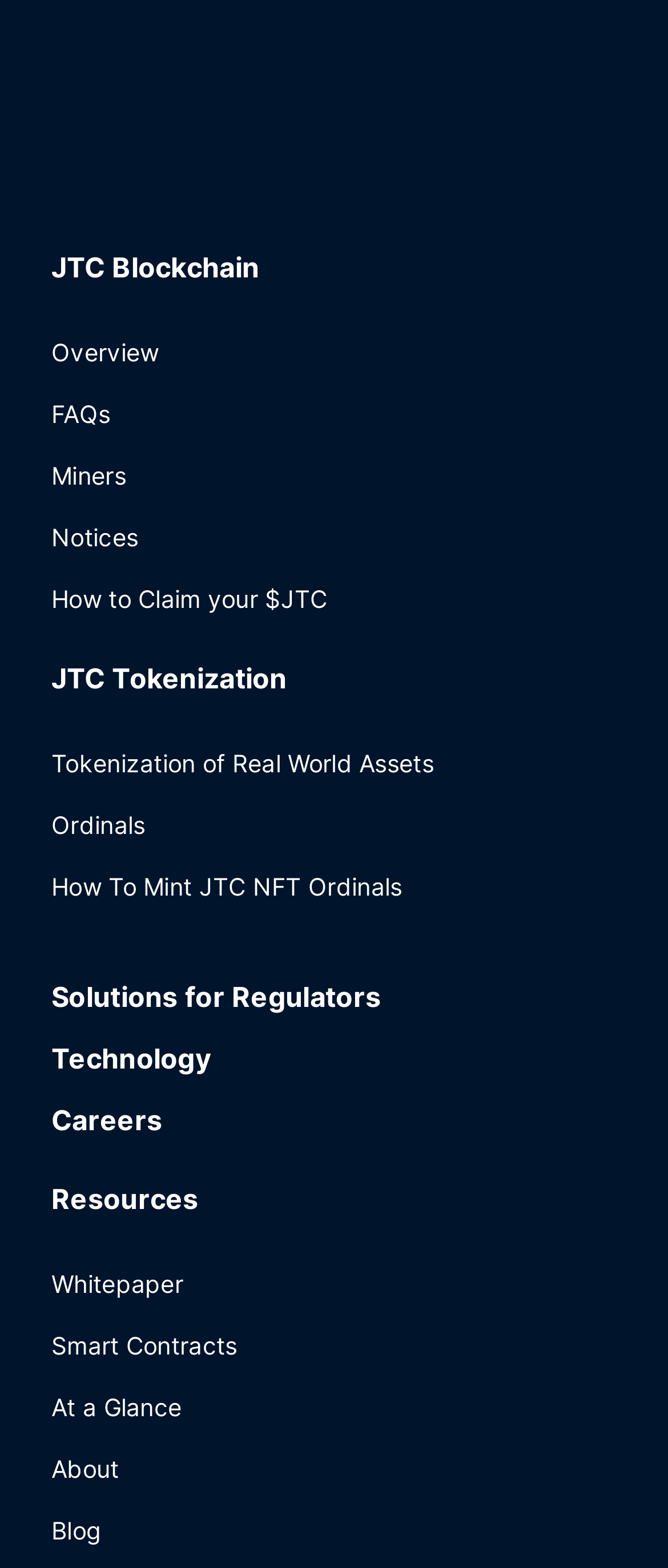Pinpoint the bounding box coordinates of the clickable element needed to complete the instruction: "Download the app from the App Store". The coordinates should be provided as four float numbers between 0 and 1: [left, top, right, bottom].

[0.115, 0.032, 0.885, 0.129]